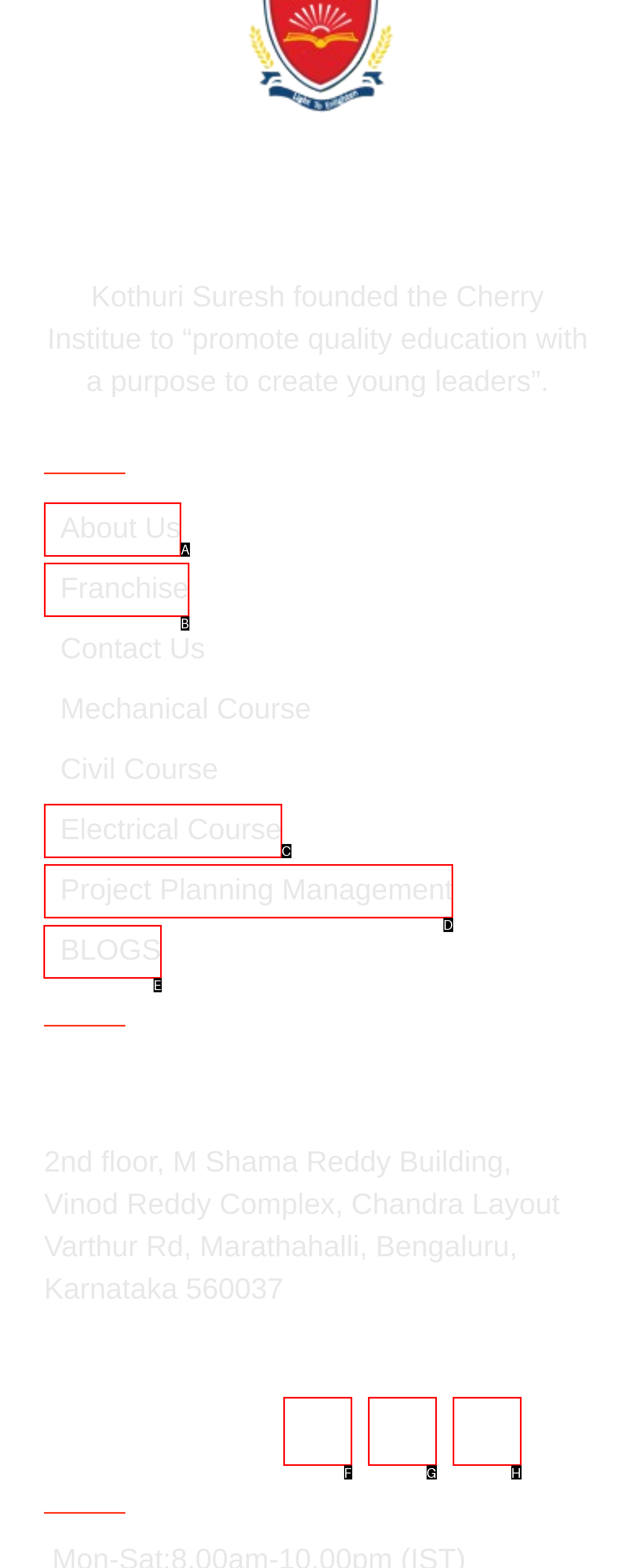Among the marked elements in the screenshot, which letter corresponds to the UI element needed for the task: Click the Friends of Rose Creek Logo?

None